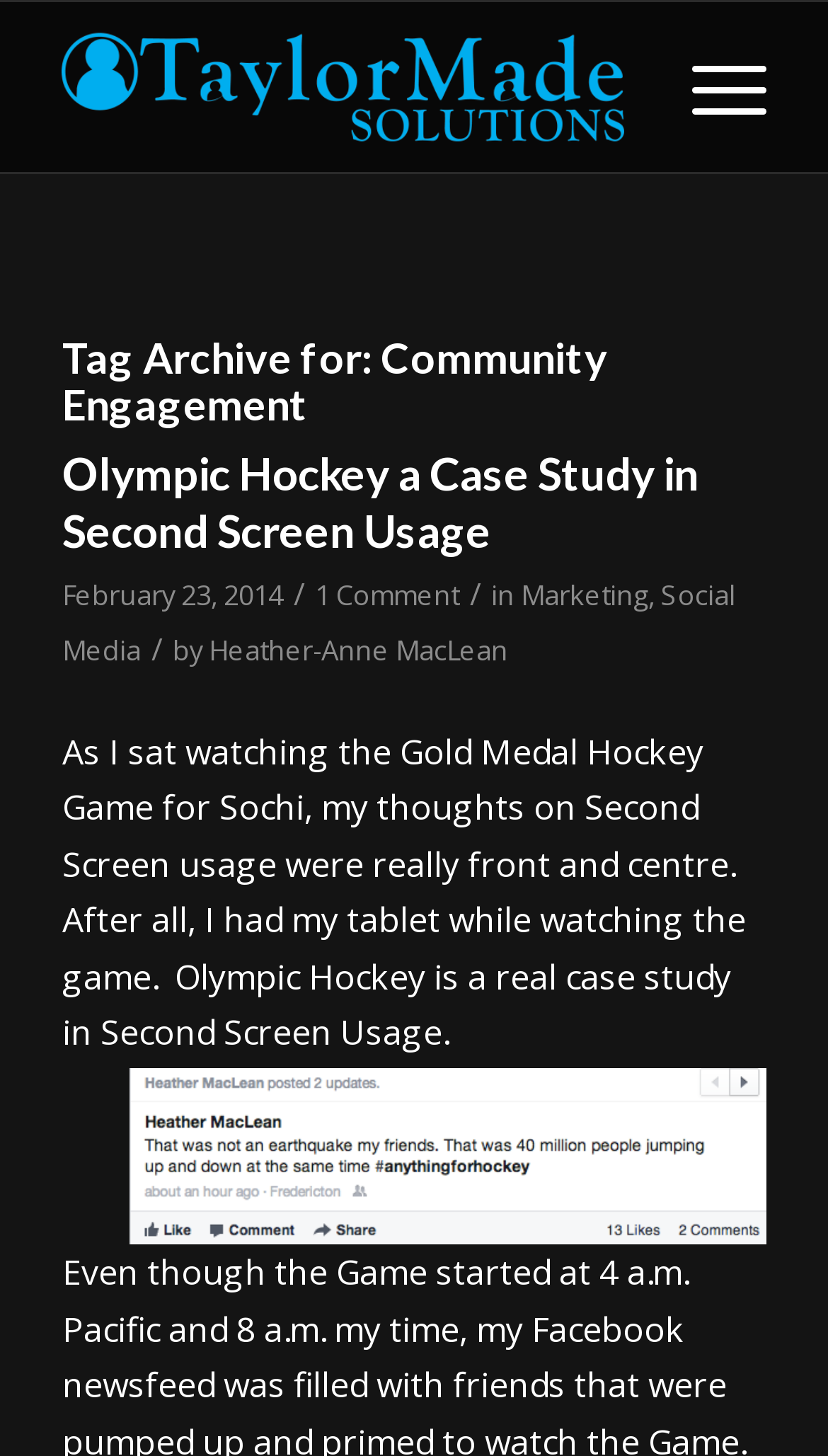Describe all visible elements and their arrangement on the webpage.

The webpage is about Community Engagement, specifically focusing on Olympic Hockey as a case study in Second Screen Usage. At the top left, there is a logo of Taylor Made Solutions, Inc. Next to it, on the top right, is a menu item labeled "Menu". 

Below the logo, there is a heading that reads "Tag Archive for: Community Engagement". Underneath this heading, there is a section that appears to be a blog post or article. The article's title is "Olympic Hockey a Case Study in Second Screen Usage", and it has a link to the full article. The publication date of the article is February 23, 2014. 

The article has a brief summary or introduction, followed by a screenshot image. The text describes the author's thoughts on Second Screen usage while watching the Gold Medal Hockey Game for Sochi. The author, Heather-Anne MacLean, is mentioned at the end of the introduction. 

There are also links to categories, including "Marketing" and "Social Media", which are likely related to the article's topic.